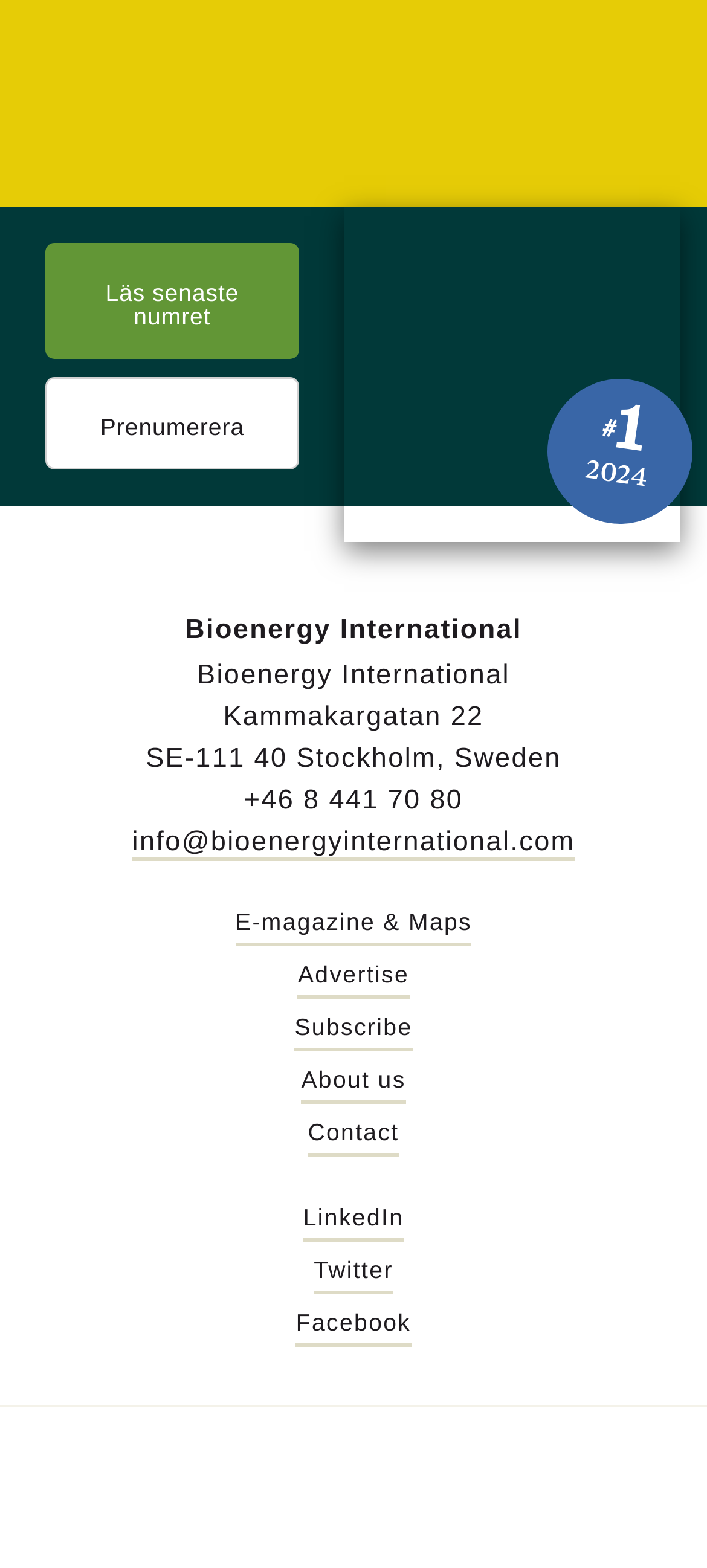Identify the bounding box coordinates of the area you need to click to perform the following instruction: "Read the latest issue".

[0.064, 0.155, 0.423, 0.229]